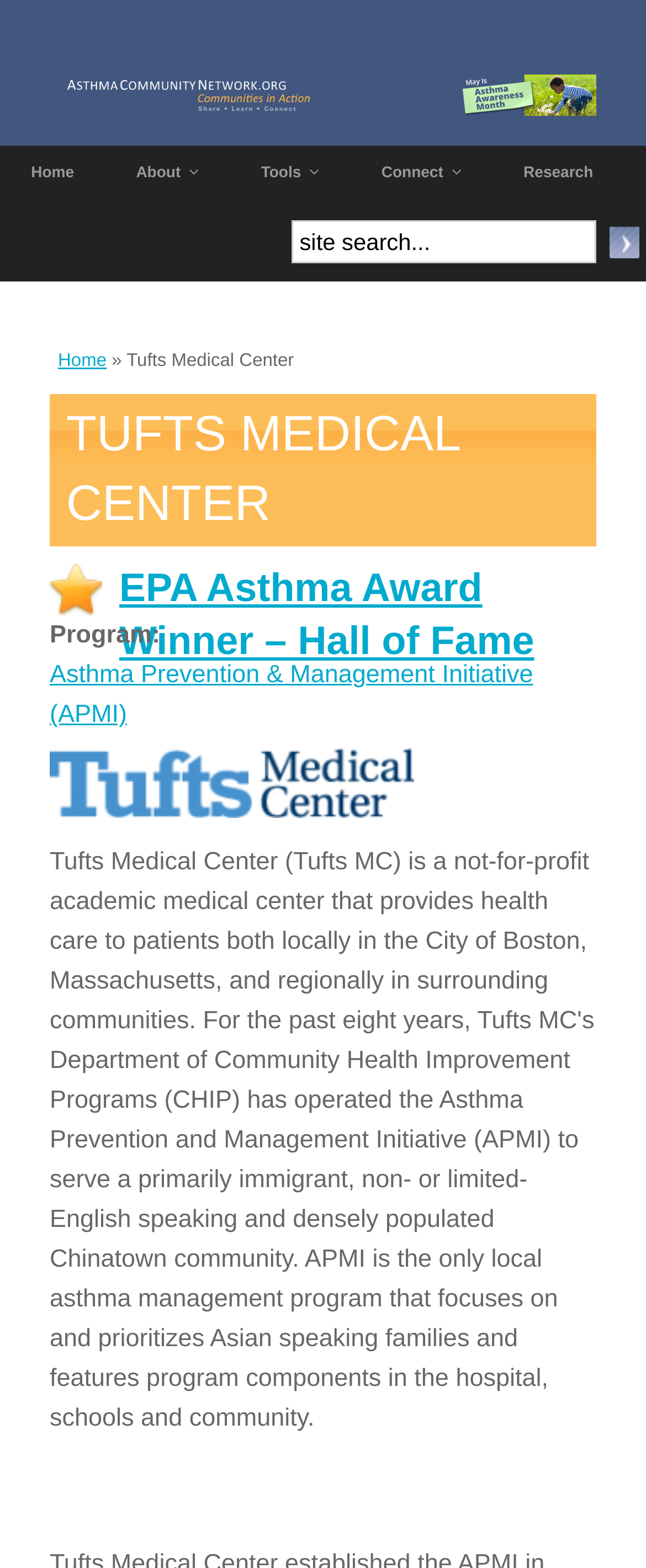Determine the webpage's heading and output its text content.

TUFTS MEDICAL CENTER